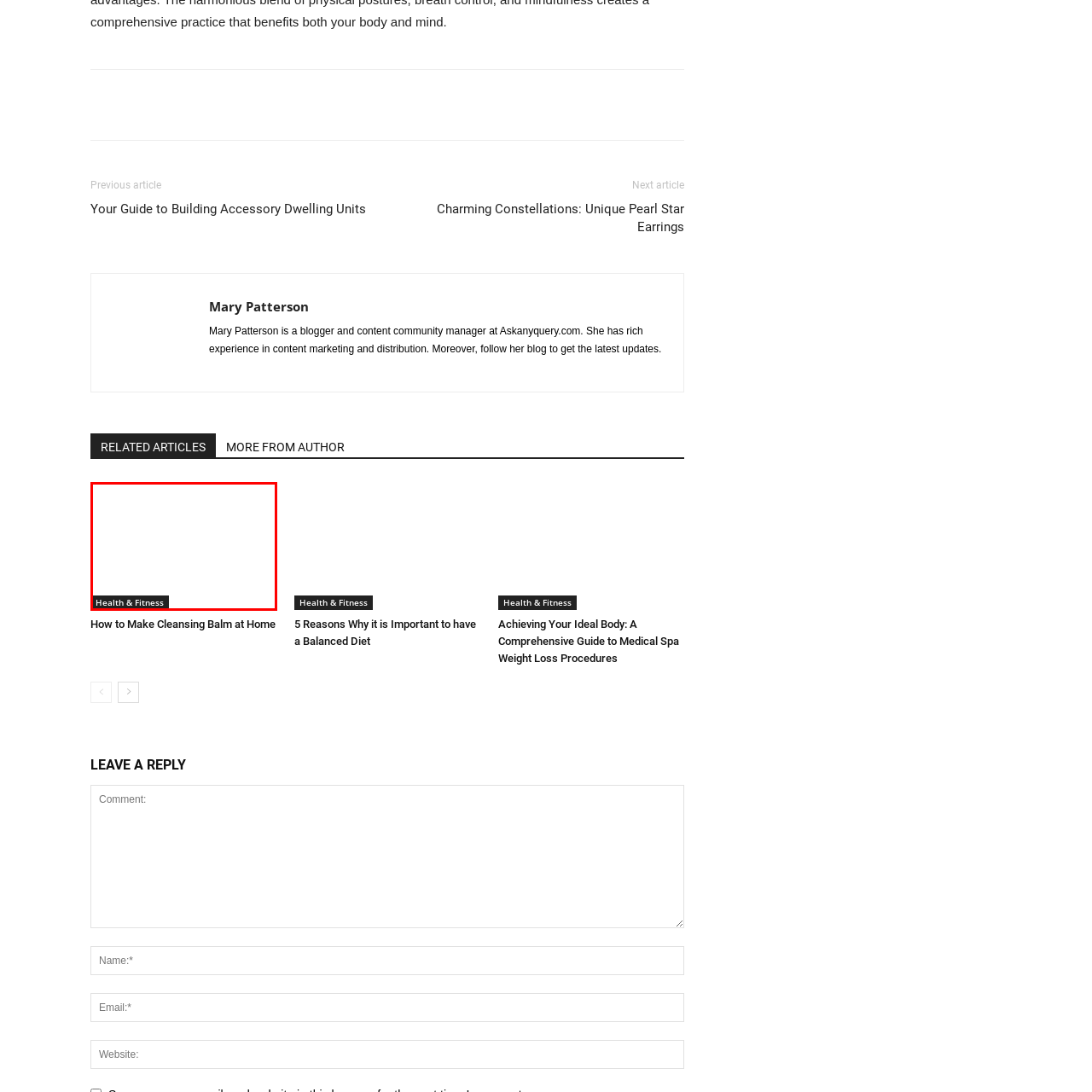Explain in detail what is happening in the image that is surrounded by the red box.

This image features a graphic element that highlights the "Health & Fitness" category, conveying a focus on wellness-related topics. It serves as a navigational link within a blog or article layout, drawing attention to content that is likely centered around health and fitness advice, tips, or resources. The design emphasizes a straightforward and accessible invitation for readers to explore further insights into maintaining a healthy lifestyle.